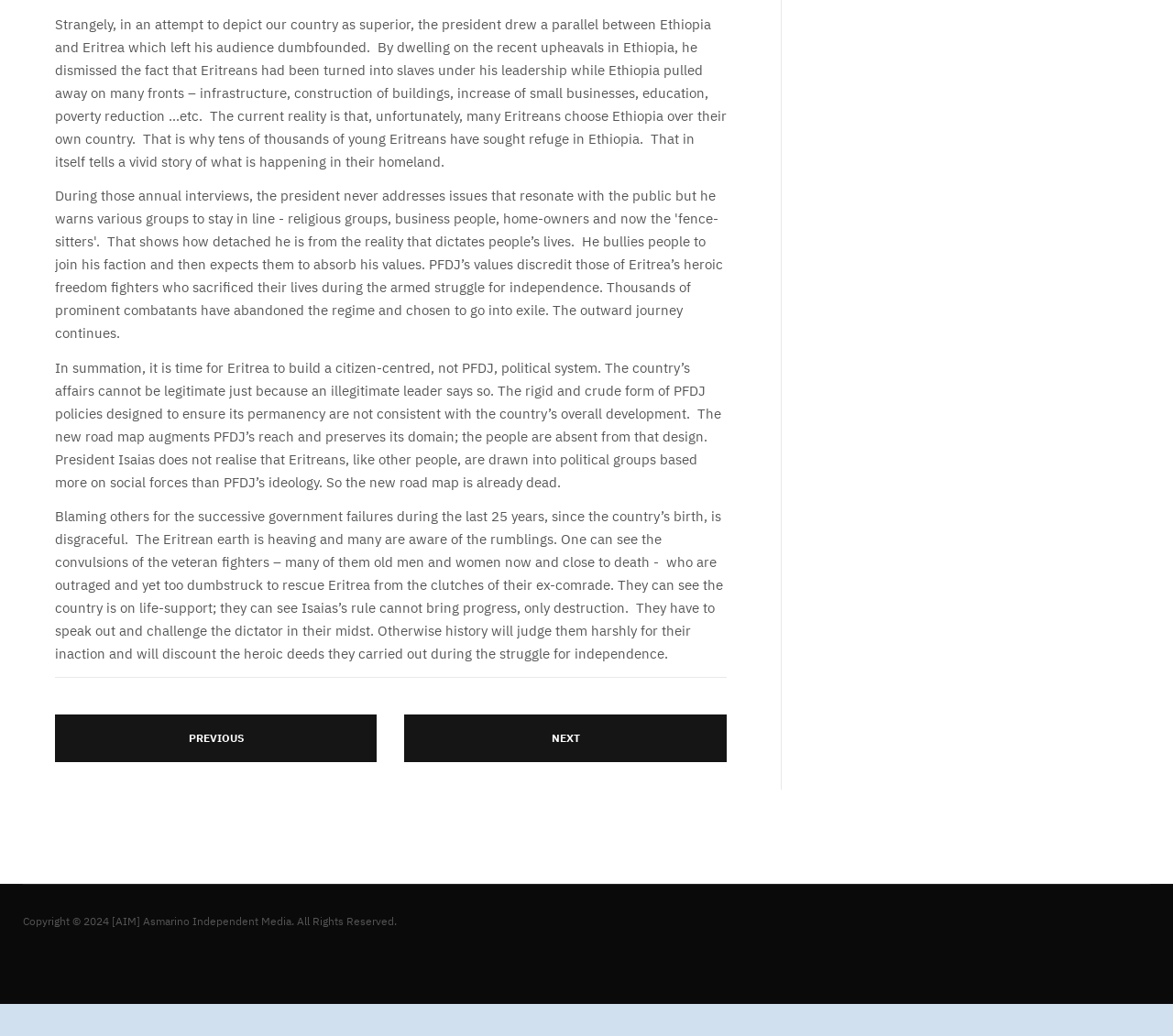What is the author's tone towards the Eritrean president?
Offer a detailed and full explanation in response to the question.

The author's tone towards the Eritrean president is critical, as evidenced by the use of words like 'disgraceful' and 'dictator', and the overall negative assessment of the president's leadership.